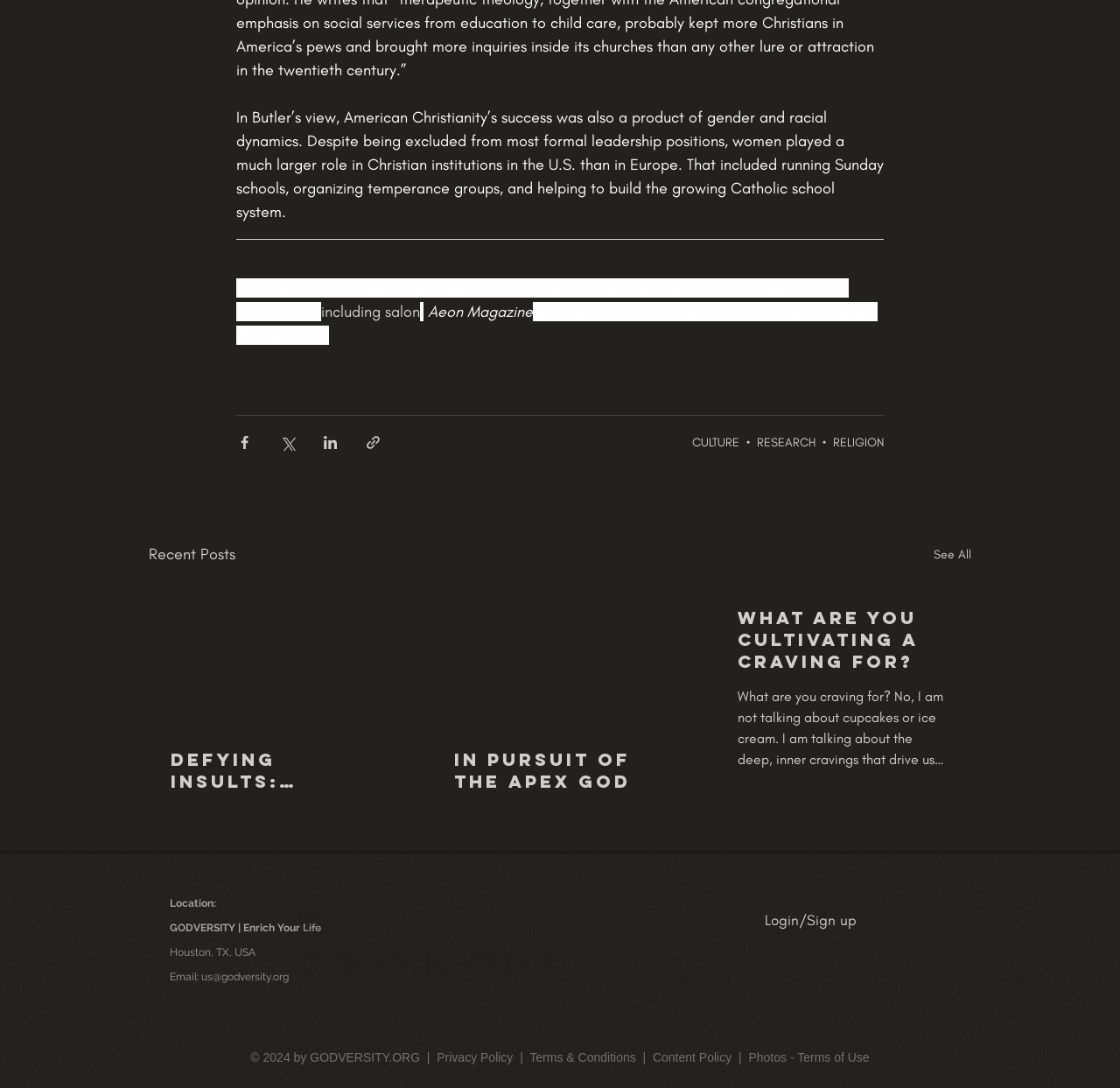Could you provide the bounding box coordinates for the portion of the screen to click to complete this instruction: "Check the Privacy Policy"?

[0.39, 0.966, 0.458, 0.979]